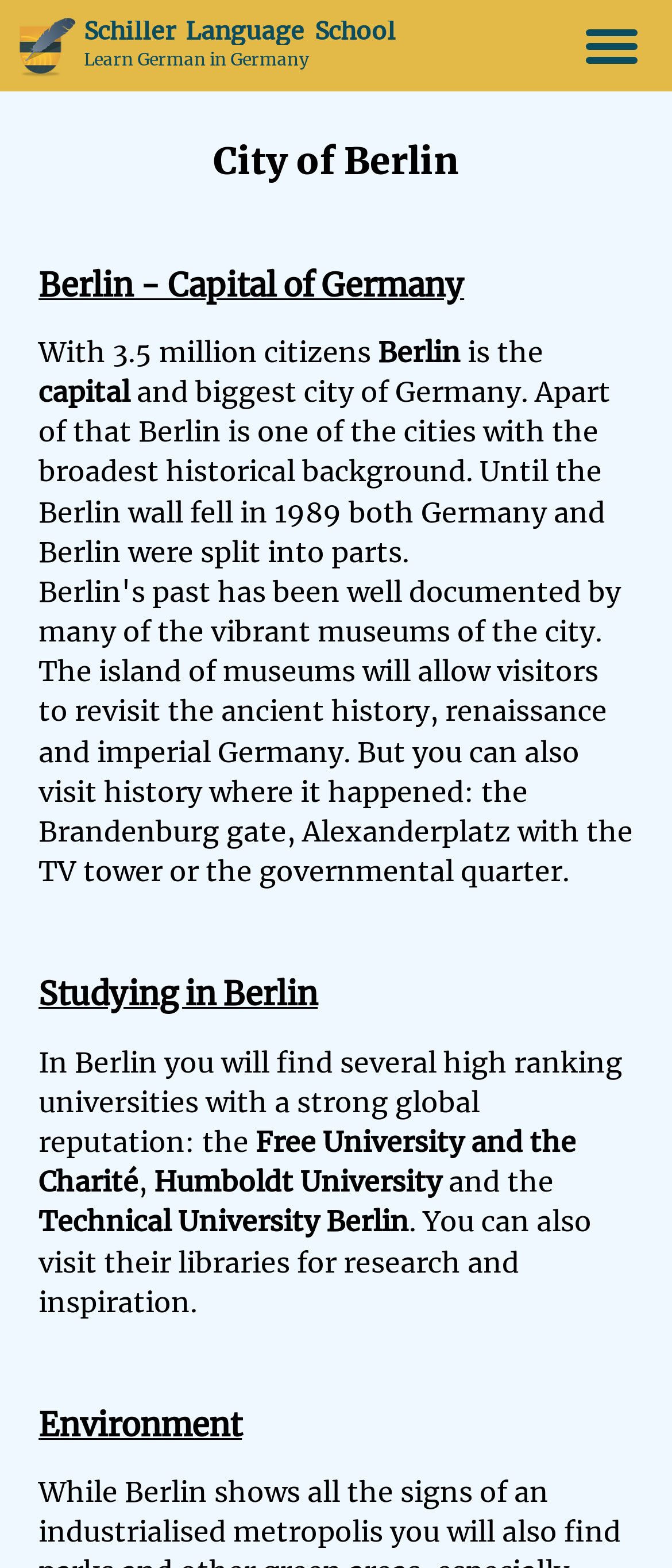Find the bounding box coordinates of the element's region that should be clicked in order to follow the given instruction: "Click the Application link". The coordinates should consist of four float numbers between 0 and 1, i.e., [left, top, right, bottom].

[0.353, 0.538, 0.647, 0.565]